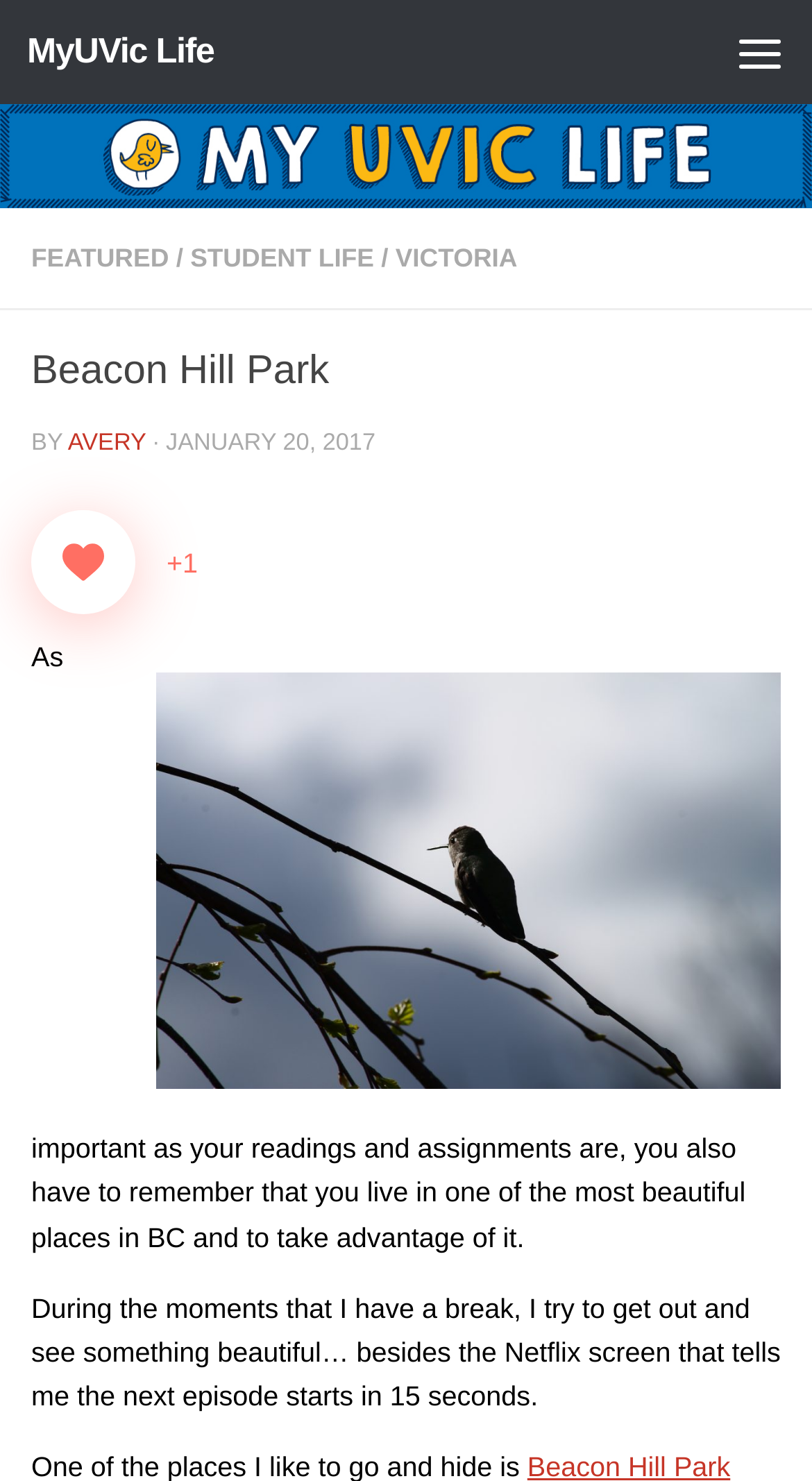Using the element description provided, determine the bounding box coordinates in the format (top-left x, top-left y, bottom-right x, bottom-right y). Ensure that all values are floating point numbers between 0 and 1. Element description: Avery

[0.084, 0.291, 0.18, 0.307]